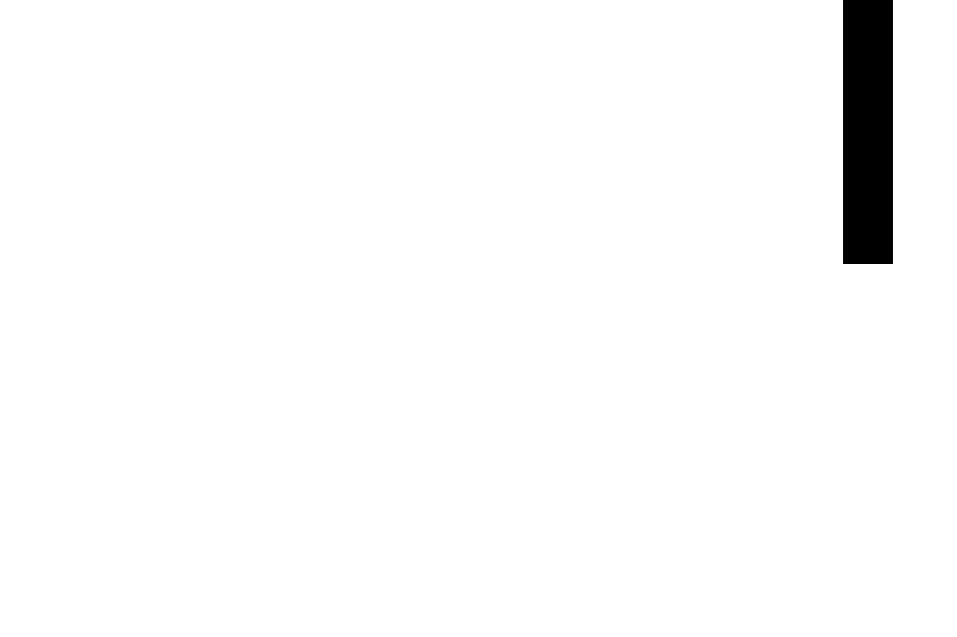What is the name of the collection?
Refer to the image and provide a one-word or short phrase answer.

GRANDI